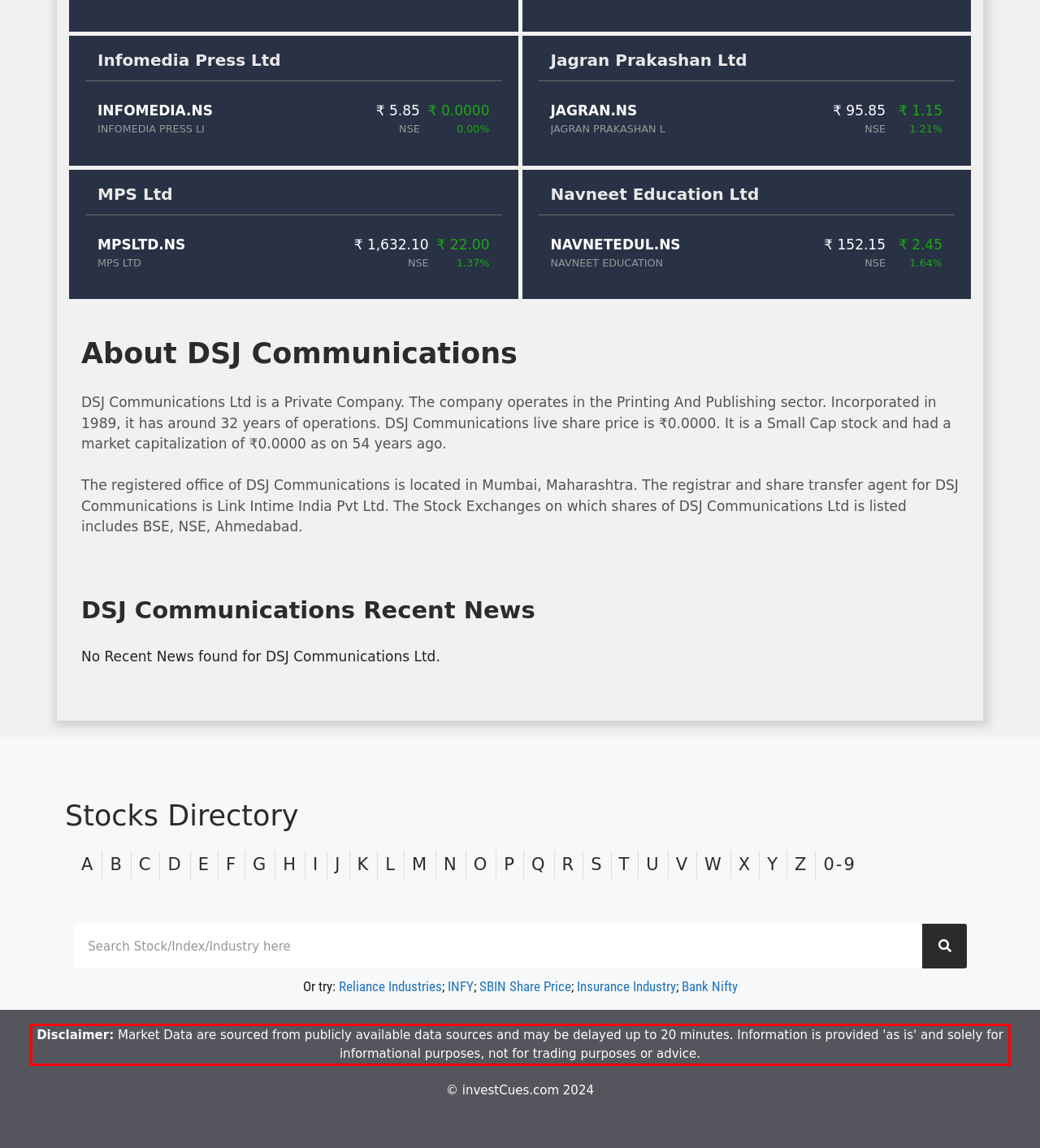Given a webpage screenshot, identify the text inside the red bounding box using OCR and extract it.

Disclaimer: Market Data are sourced from publicly available data sources and may be delayed up to 20 minutes. Information is provided 'as is' and solely for informational purposes, not for trading purposes or advice.